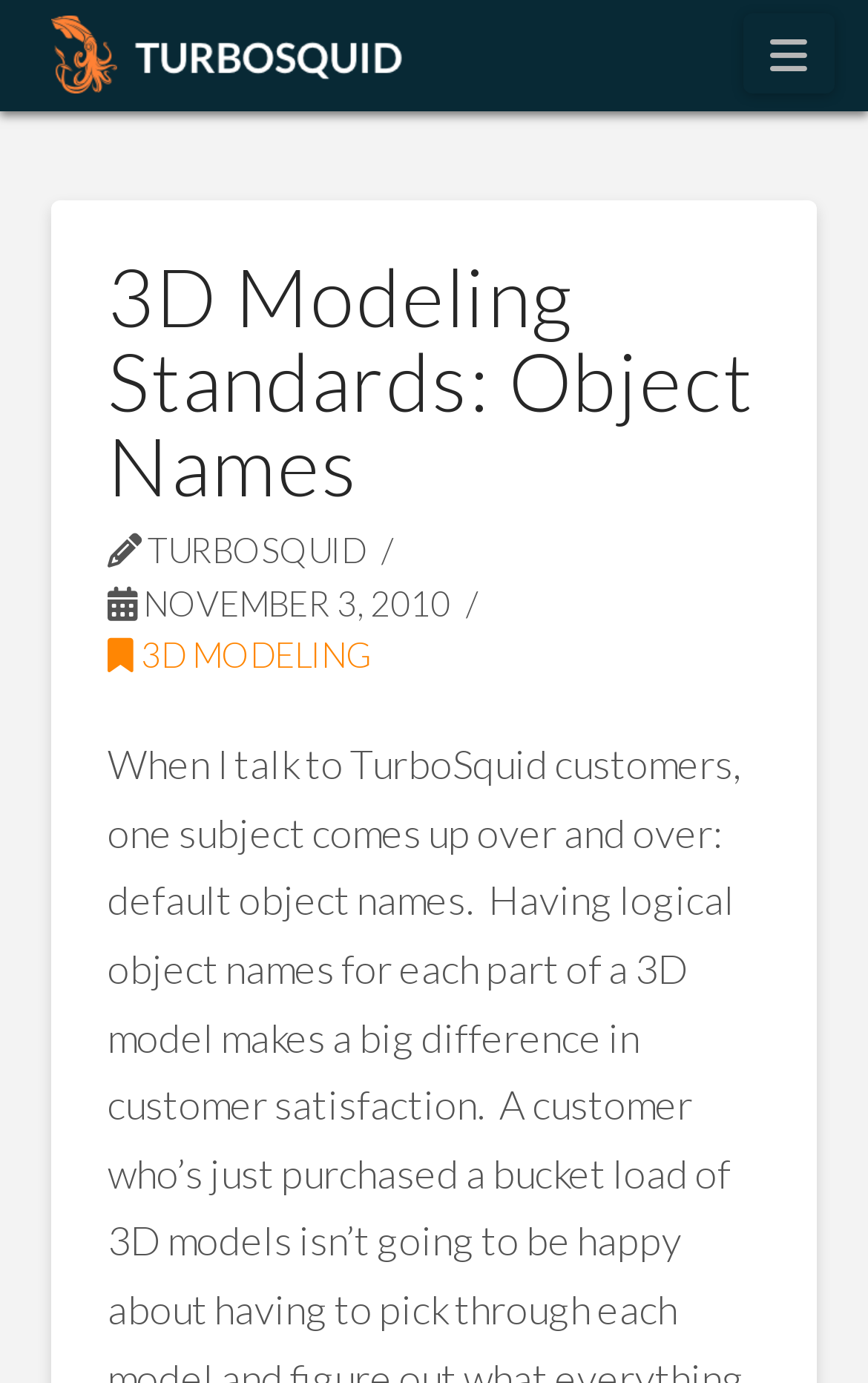What is the name of the blog?
Provide an in-depth and detailed explanation in response to the question.

I determined the name of the blog by looking at the root element '3D Modeling Standards: Object Names - TurboSquid Blog' which indicates that the webpage is part of the TurboSquid Blog.